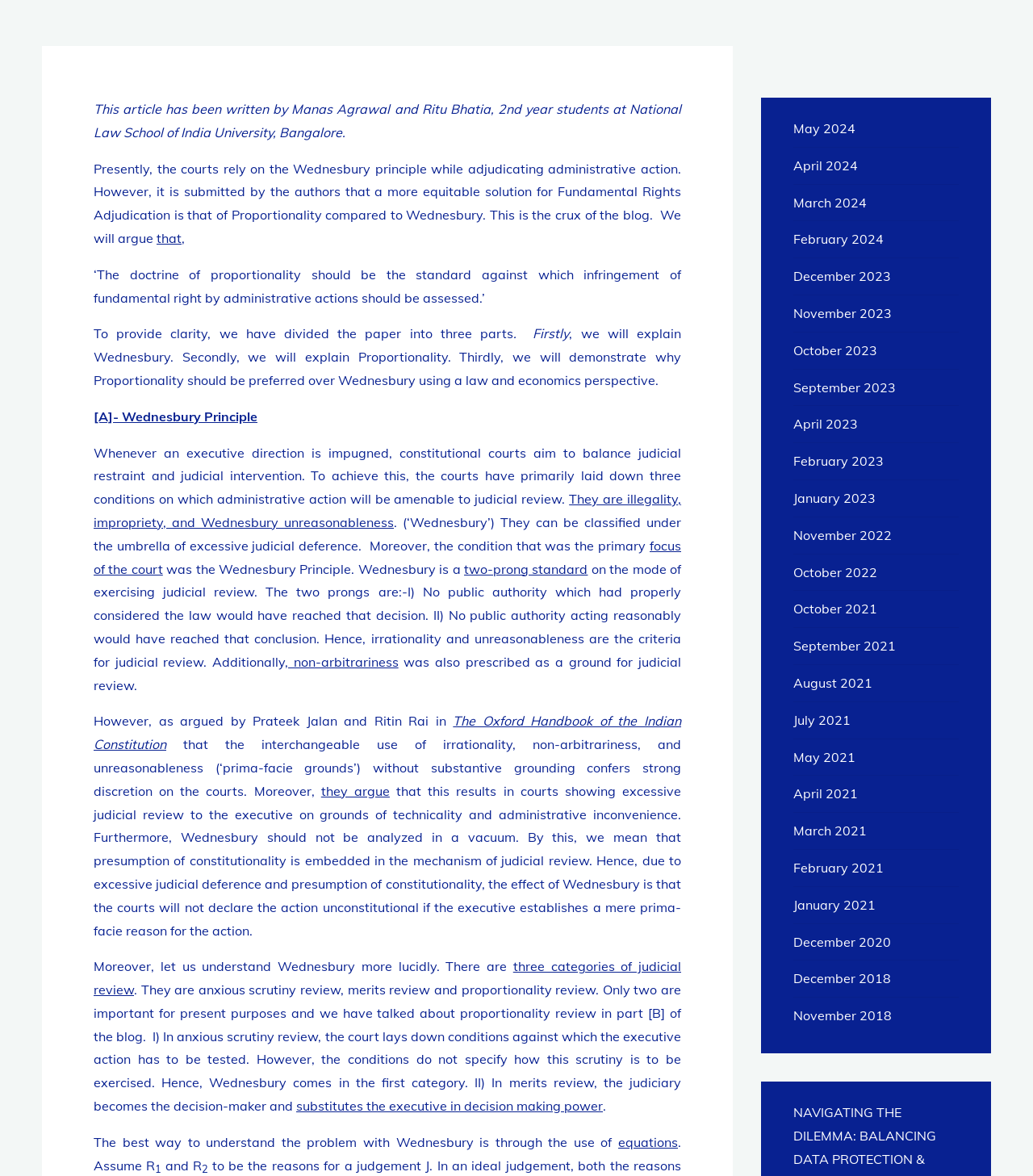Pinpoint the bounding box coordinates of the area that should be clicked to complete the following instruction: "View the explanation of 'Wednesbury Principle'". The coordinates must be given as four float numbers between 0 and 1, i.e., [left, top, right, bottom].

[0.091, 0.347, 0.249, 0.361]